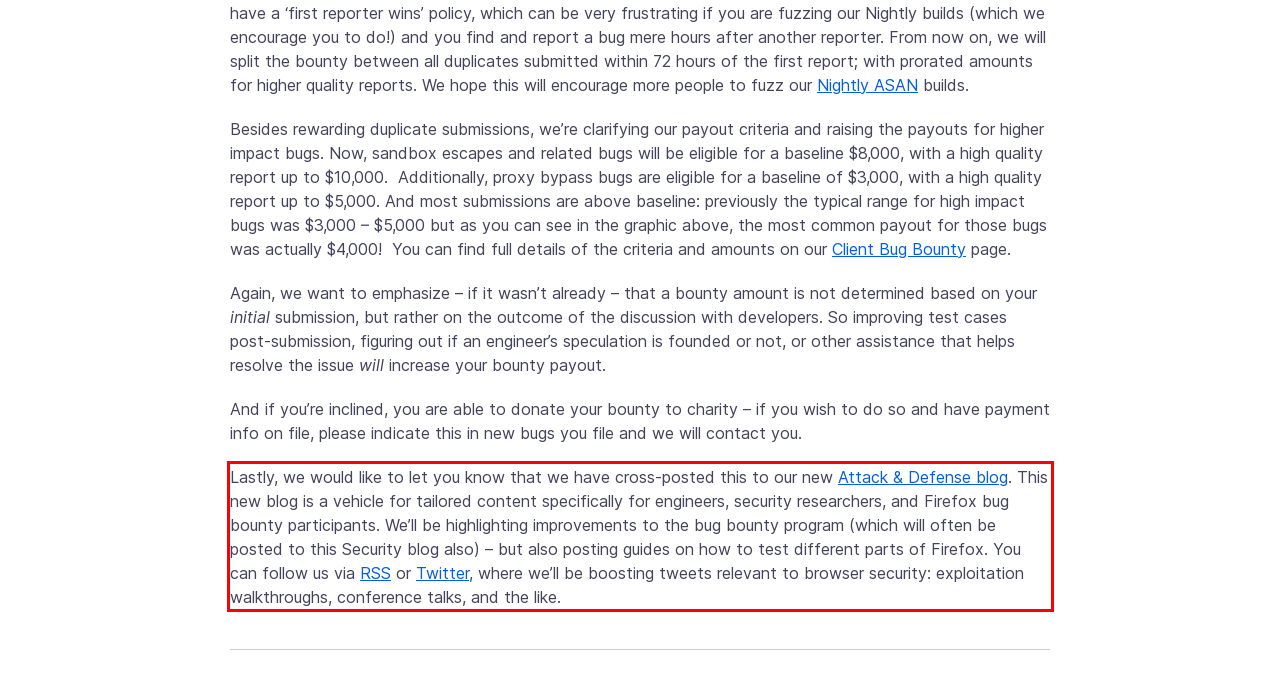Given a screenshot of a webpage, locate the red bounding box and extract the text it encloses.

Lastly, we would like to let you know that we have cross-posted this to our new Attack & Defense blog. This new blog is a vehicle for tailored content specifically for engineers, security researchers, and Firefox bug bounty participants. We’ll be highlighting improvements to the bug bounty program (which will often be posted to this Security blog also) – but also posting guides on how to test different parts of Firefox. You can follow us via RSS or Twitter, where we’ll be boosting tweets relevant to browser security: exploitation walkthroughs, conference talks, and the like.